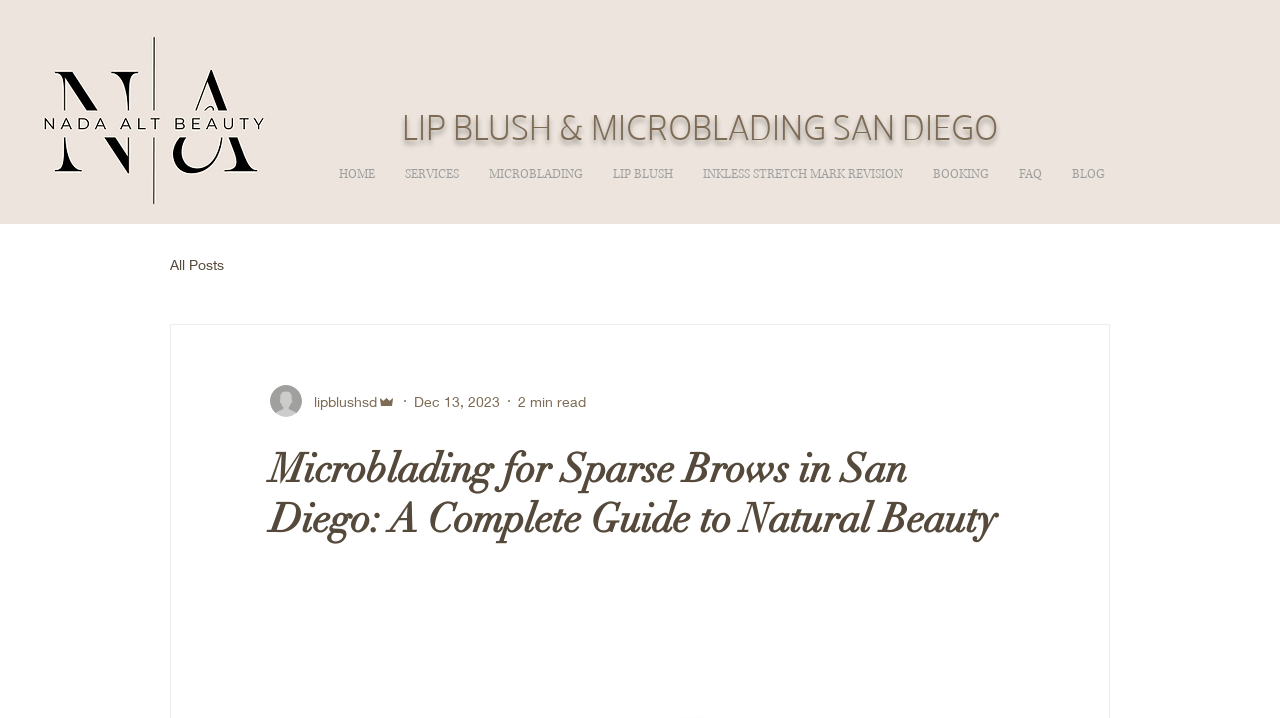Please find the bounding box coordinates of the element that you should click to achieve the following instruction: "Read the latest blog post". The coordinates should be presented as four float numbers between 0 and 1: [left, top, right, bottom].

[0.133, 0.356, 0.175, 0.38]